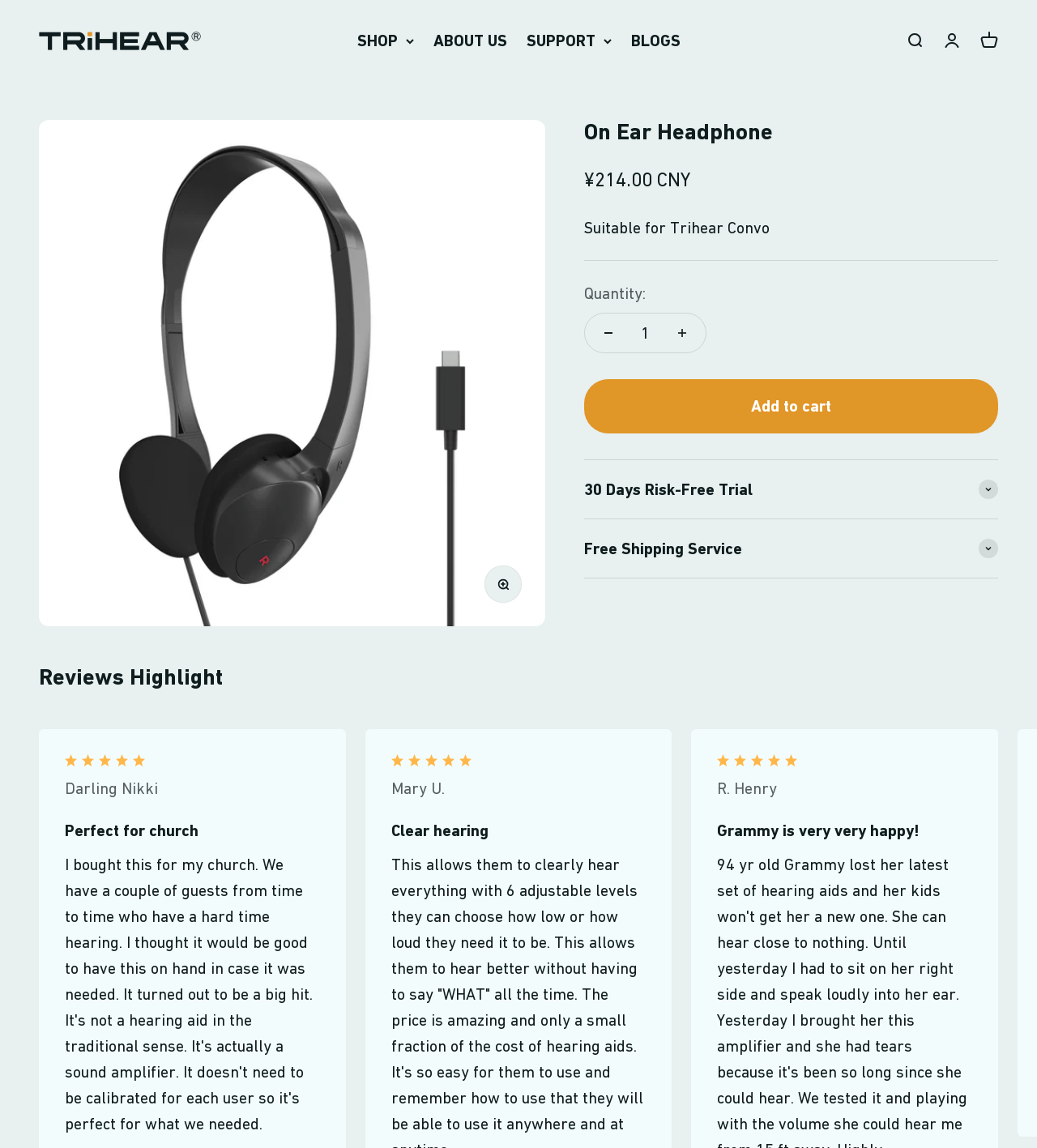Please identify the bounding box coordinates of the region to click in order to complete the task: "Zoom the image". The coordinates must be four float numbers between 0 and 1, specified as [left, top, right, bottom].

[0.467, 0.493, 0.502, 0.524]